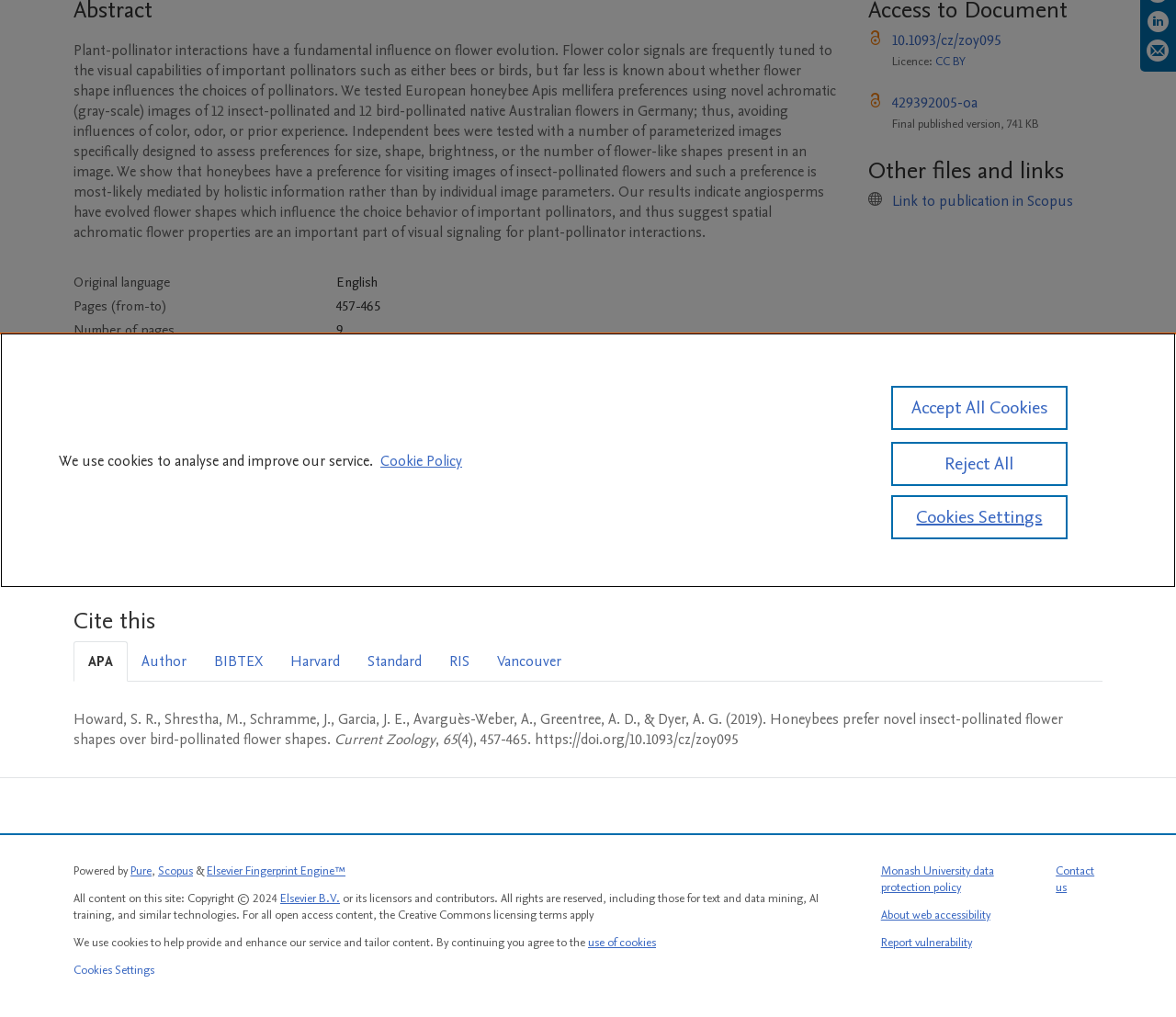For the following element description, predict the bounding box coordinates in the format (top-left x, top-left y, bottom-right x, bottom-right y). All values should be floating point numbers between 0 and 1. Description: APA

[0.062, 0.63, 0.109, 0.67]